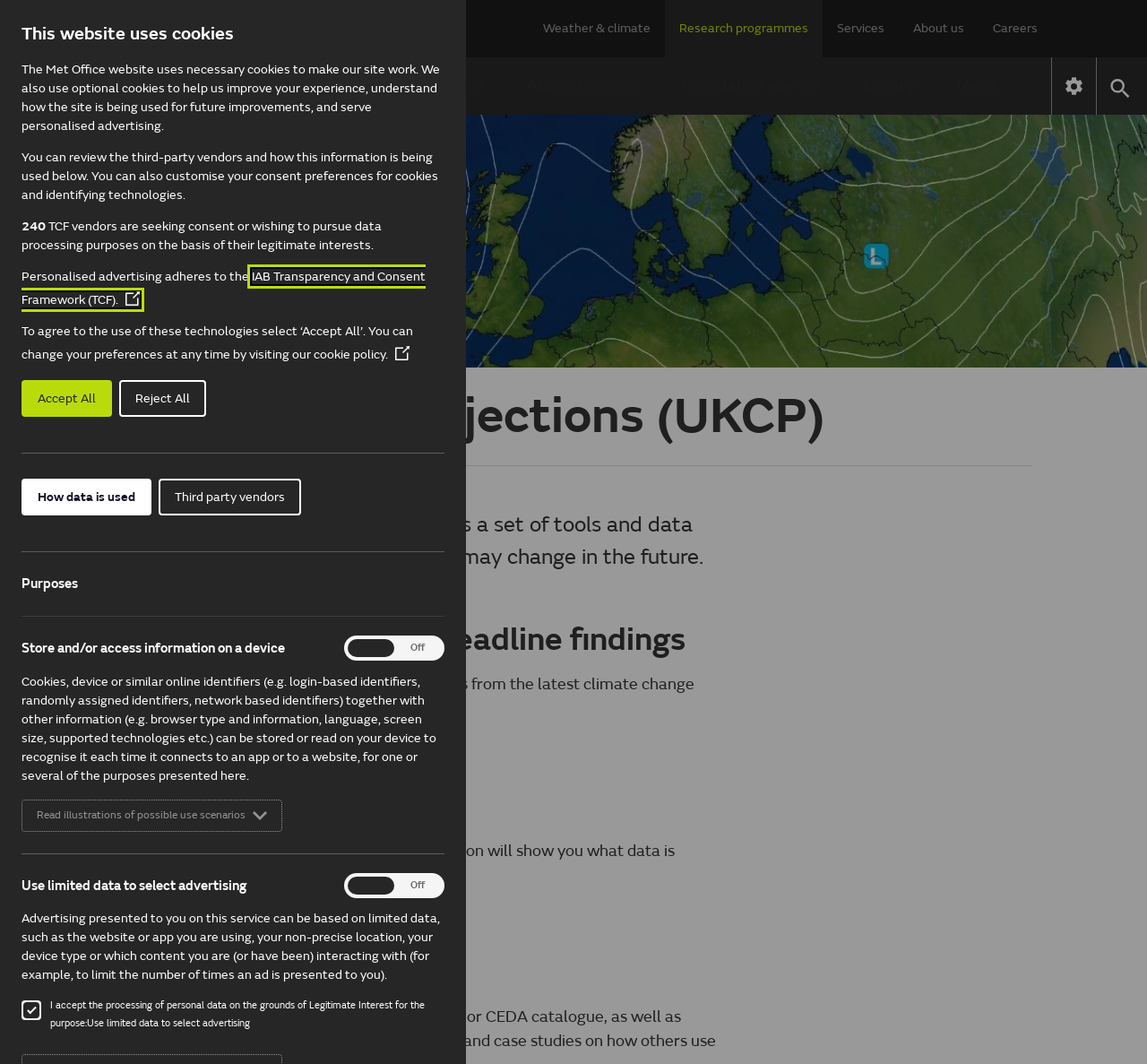What type of information is provided in the UKCP summaries and headline findings section?
Utilize the image to construct a detailed and well-explained answer.

The webpage mentions that the UKCP summaries and headline findings section provides summaries of UKCP data, including headlines from the latest climate change projections for the UK, which implies that this section offers an overview of the UKCP data.